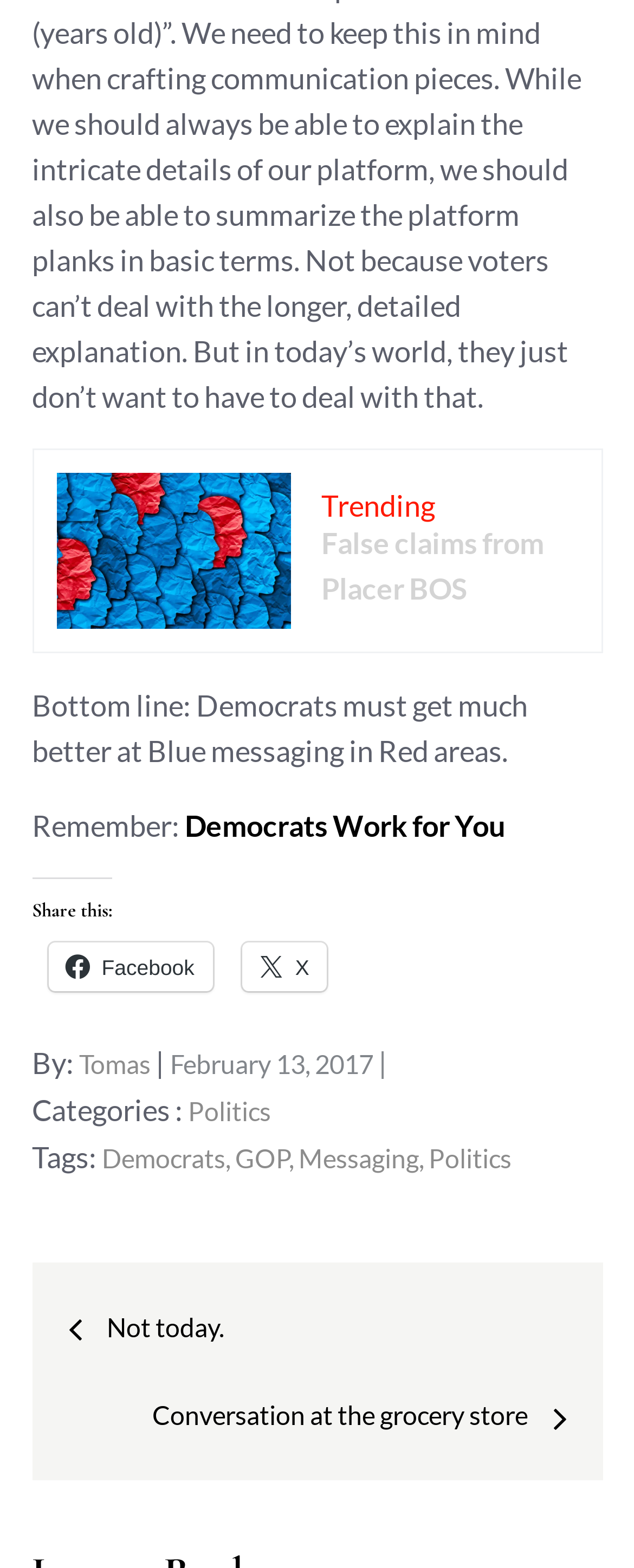What is the purpose of the 'Share this:' section?
Answer the question with a thorough and detailed explanation.

The 'Share this:' section includes links to social media platforms, such as Facebook, suggesting that the purpose of this section is to allow users to share the post on these platforms.